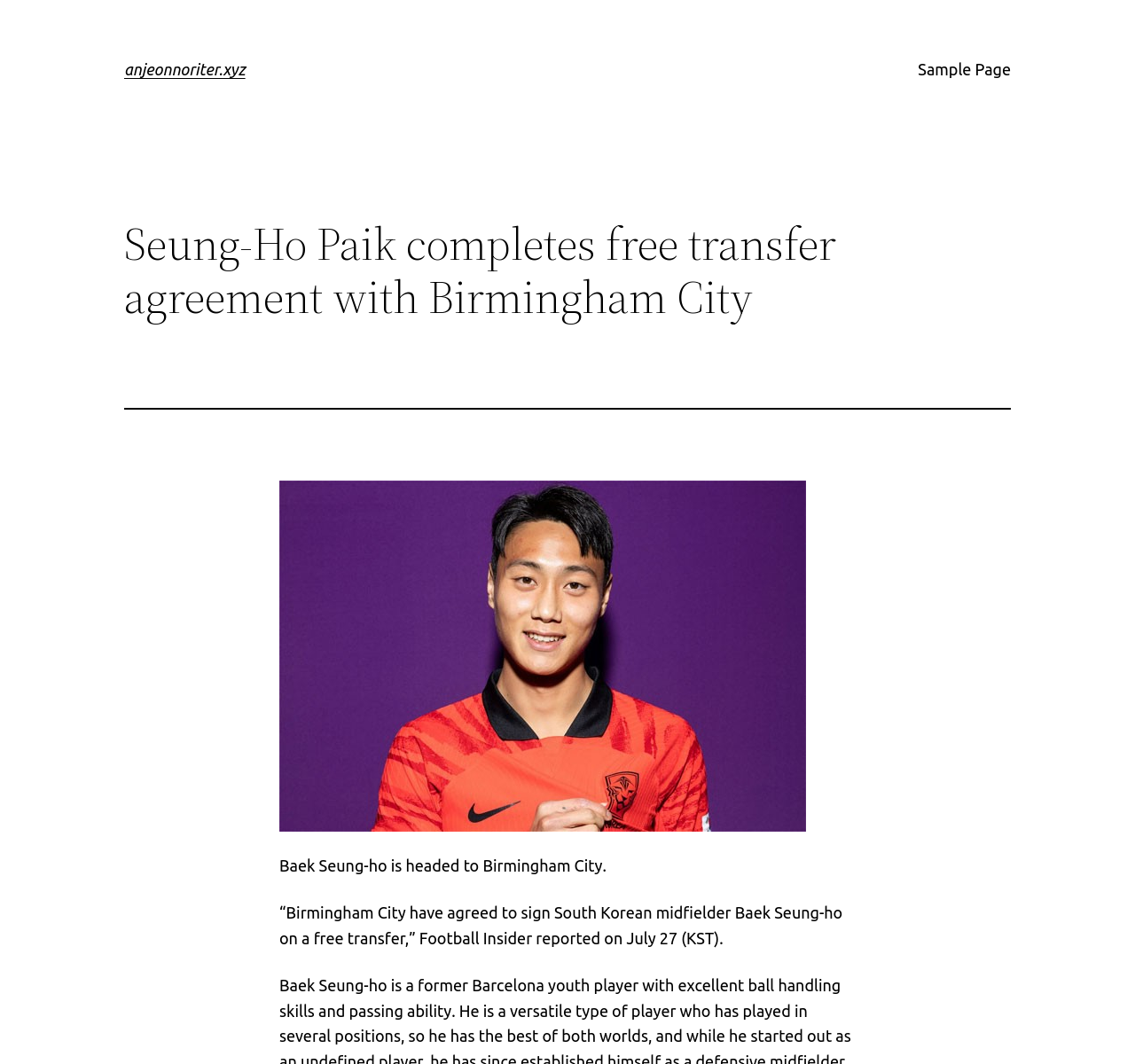Please find the bounding box for the UI element described by: "Sample Page".

[0.809, 0.053, 0.891, 0.077]